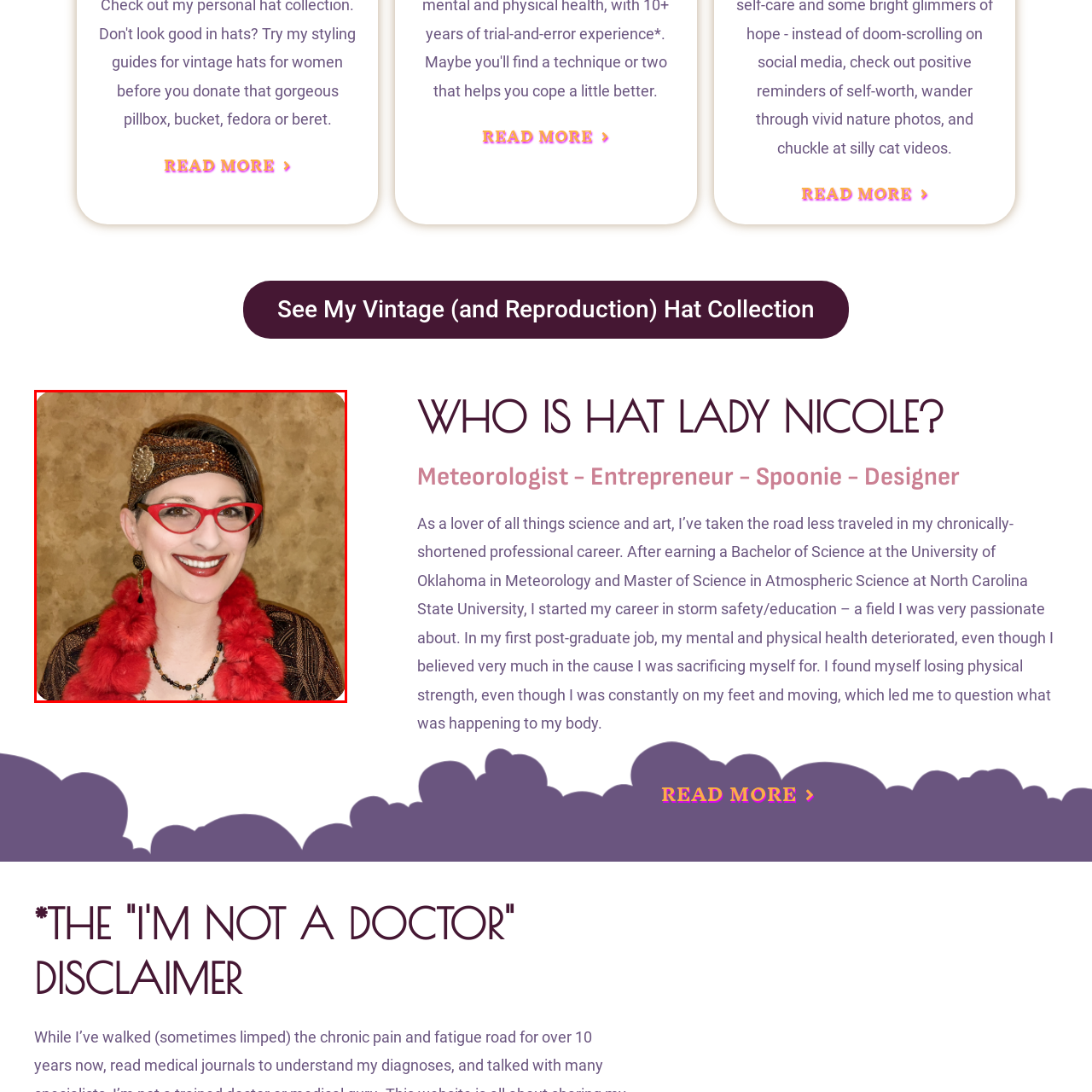Please examine the image within the red bounding box and provide an answer to the following question using a single word or phrase:
What color are Nicole's glasses?

Red